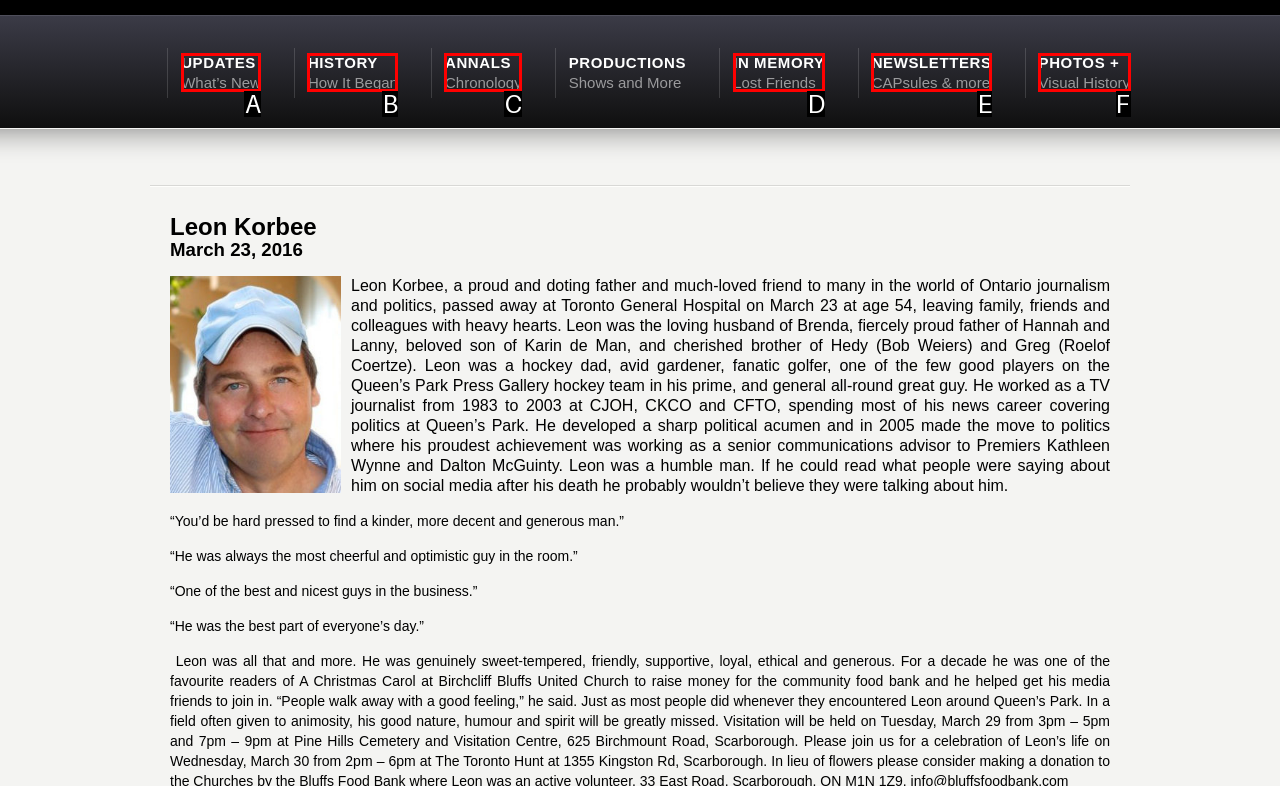Match the description: AnnalsChronology to the appropriate HTML element. Respond with the letter of your selected option.

C